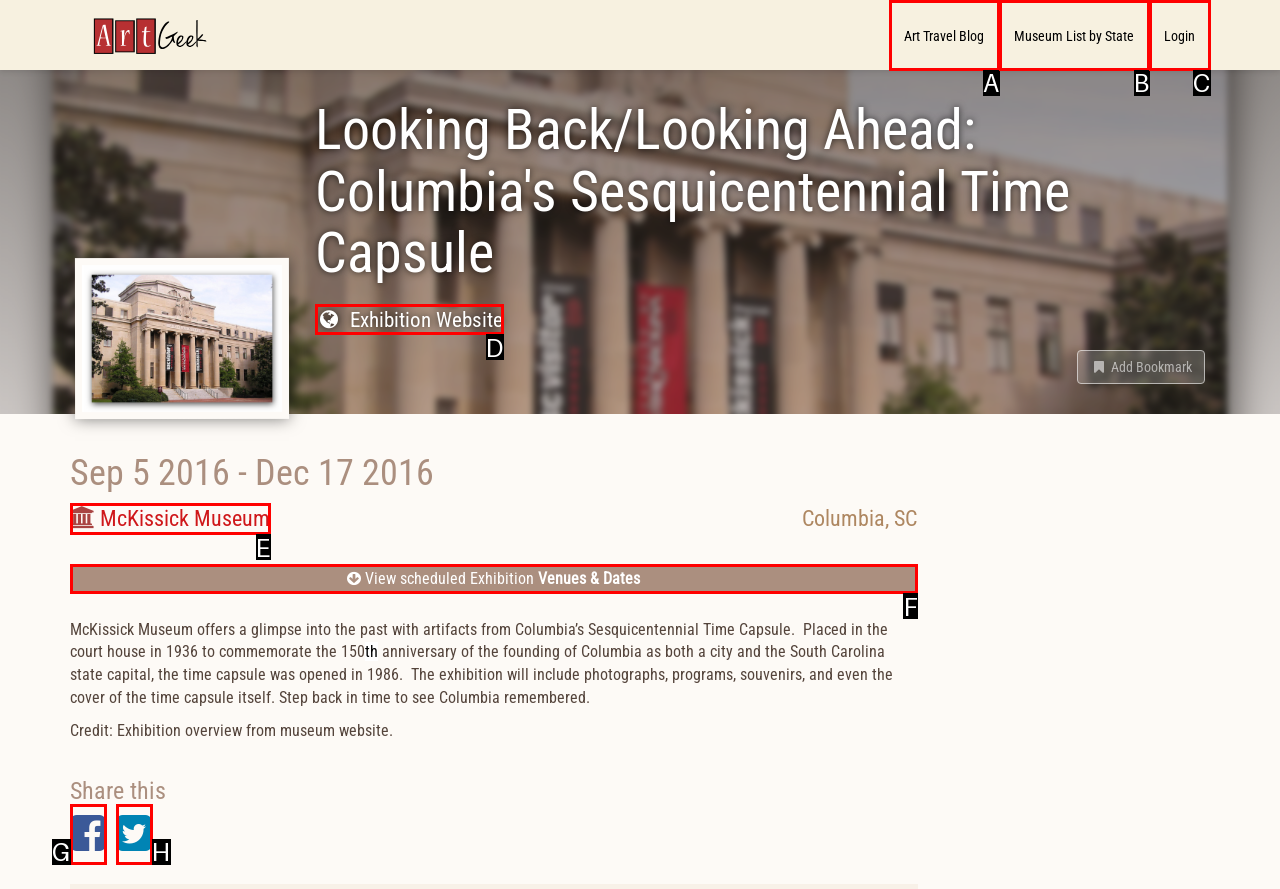Given the description: Twitter
Identify the letter of the matching UI element from the options.

H